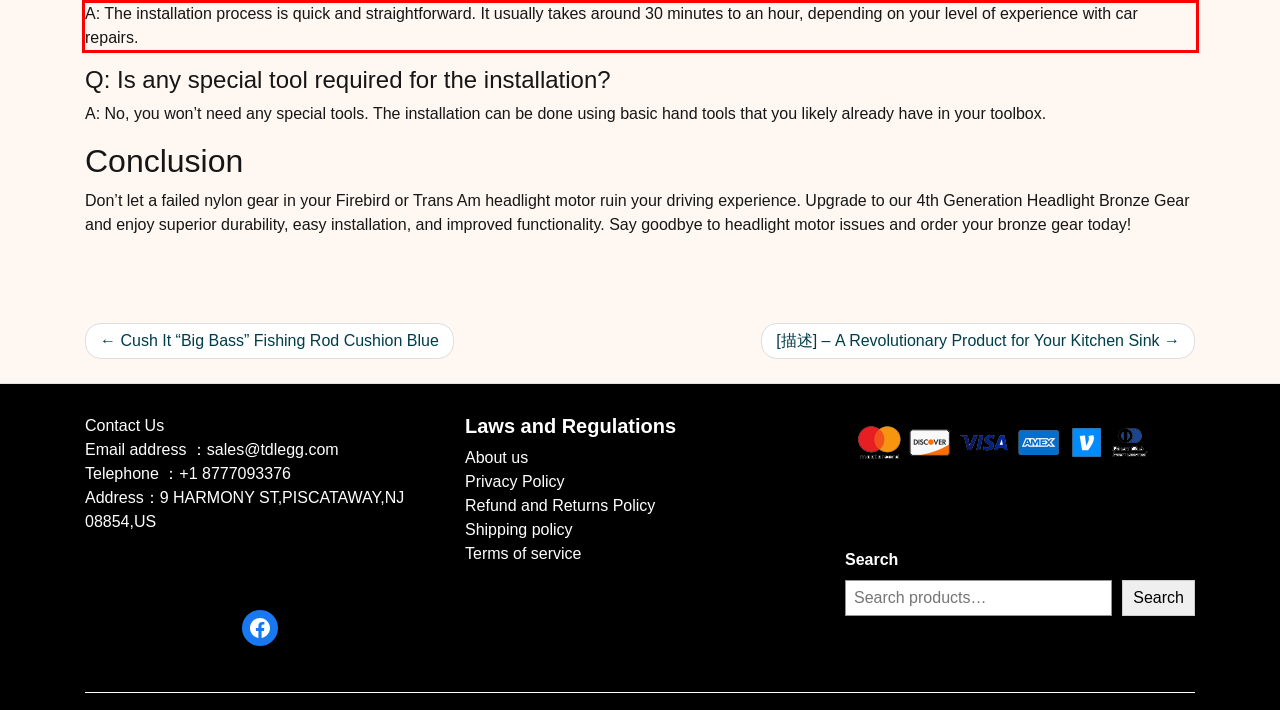You are provided with a screenshot of a webpage containing a red bounding box. Please extract the text enclosed by this red bounding box.

A: The installation process is quick and straightforward. It usually takes around 30 minutes to an hour, depending on your level of experience with car repairs.